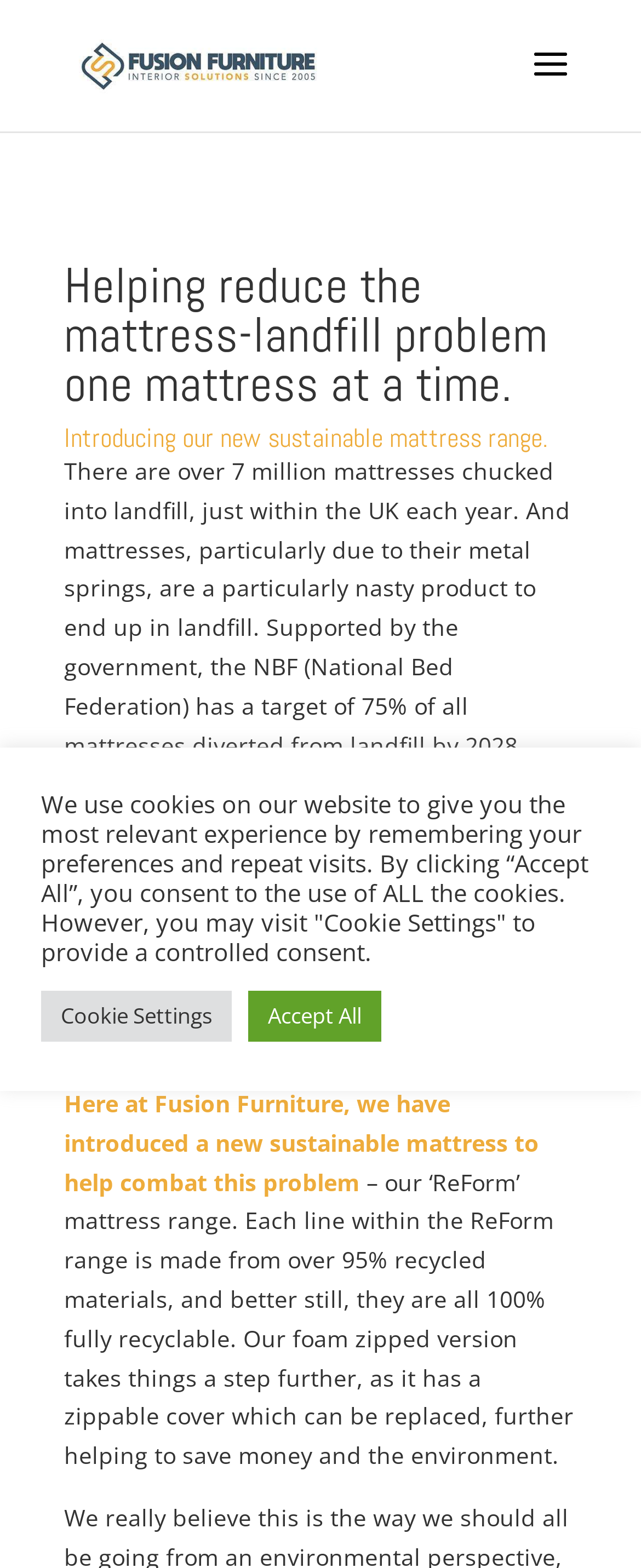Reply to the question with a single word or phrase:
What is the main issue with mattresses in landfills?

metal springs